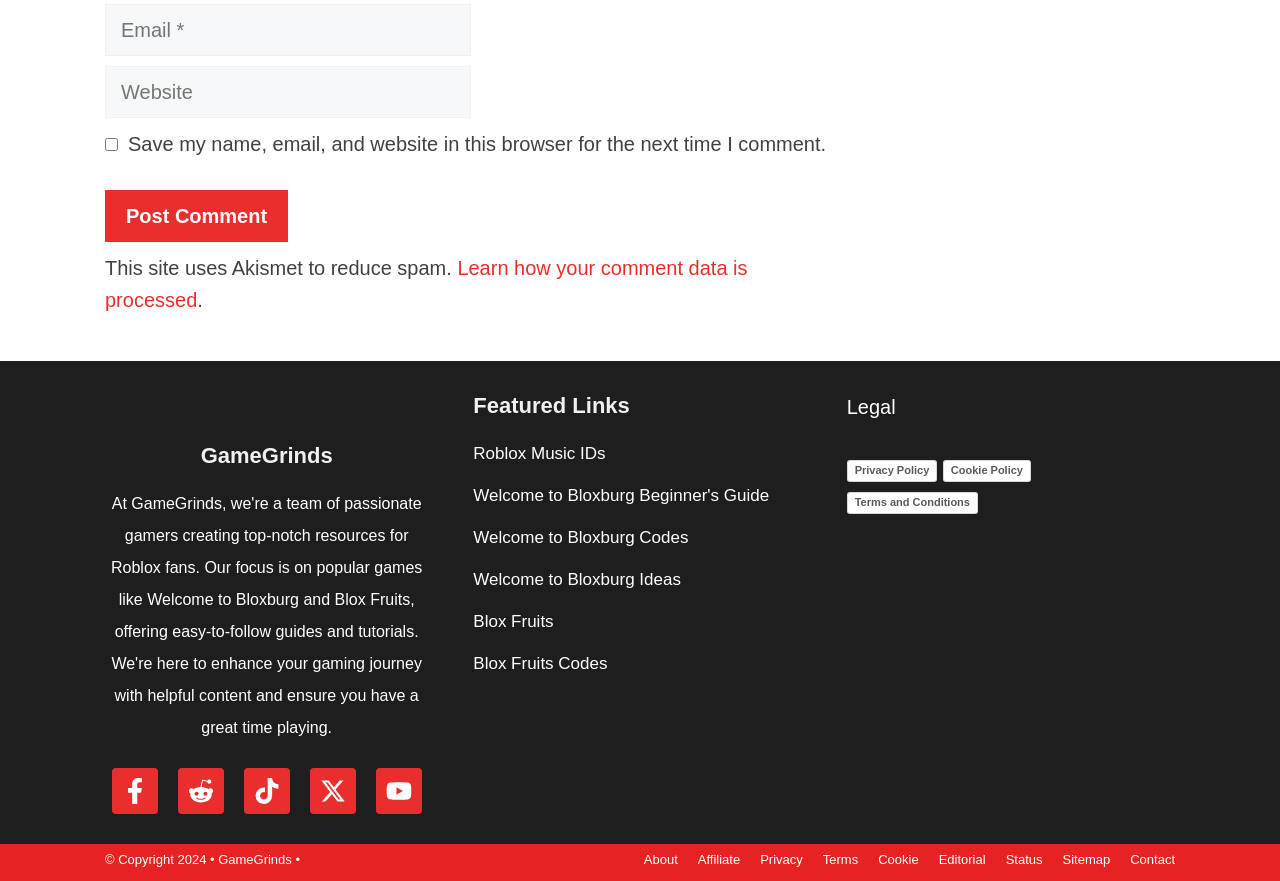Provide the bounding box coordinates for the UI element that is described by this text: "Terms and Conditions". The coordinates should be in the form of four float numbers between 0 and 1: [left, top, right, bottom].

[0.661, 0.558, 0.764, 0.583]